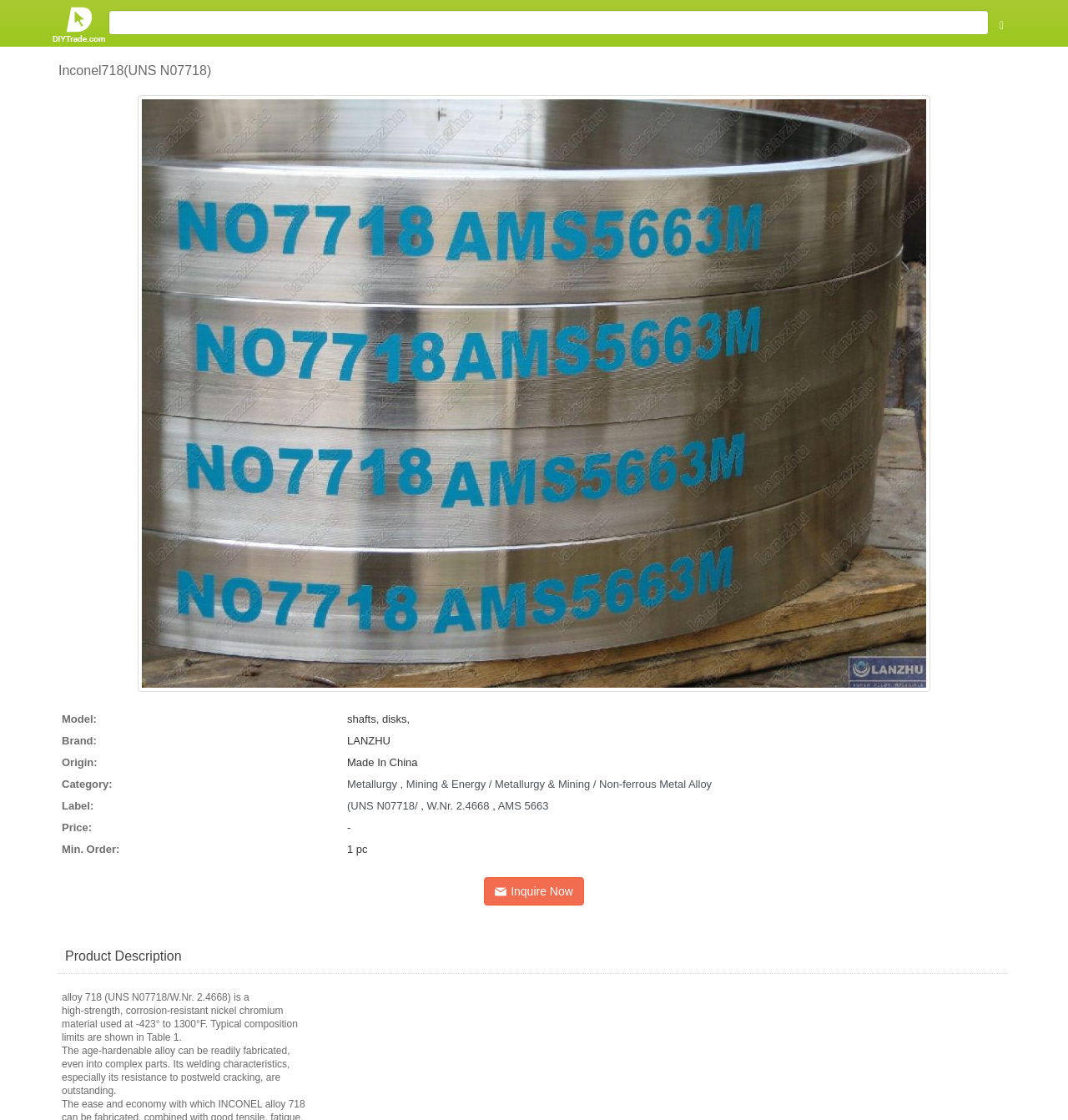Provide your answer in a single word or phrase: 
What can be done with the alloy?

readily fabricated